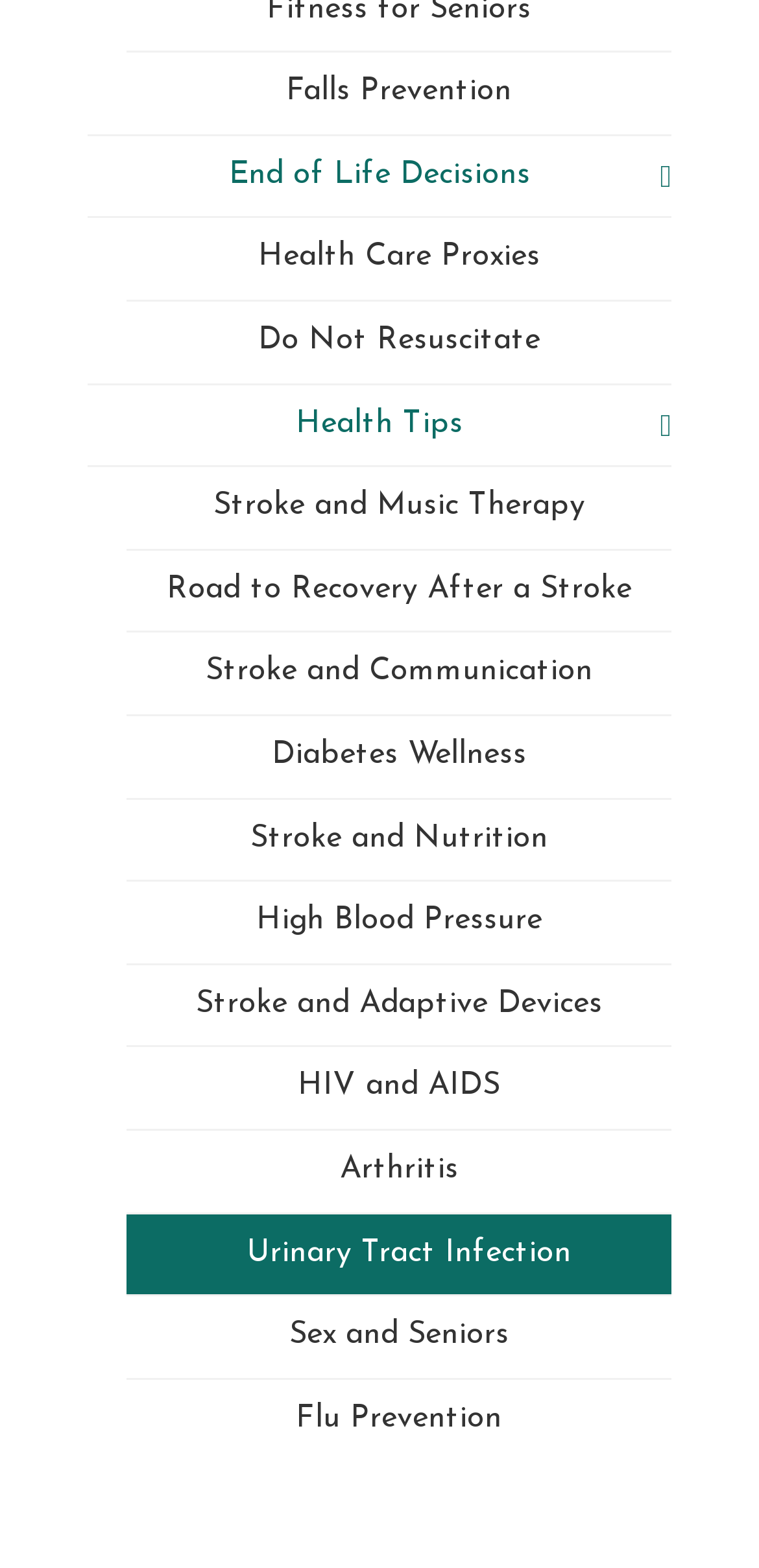Extract the bounding box coordinates for the UI element described as: "Sex and Seniors".

[0.167, 0.826, 0.885, 0.878]